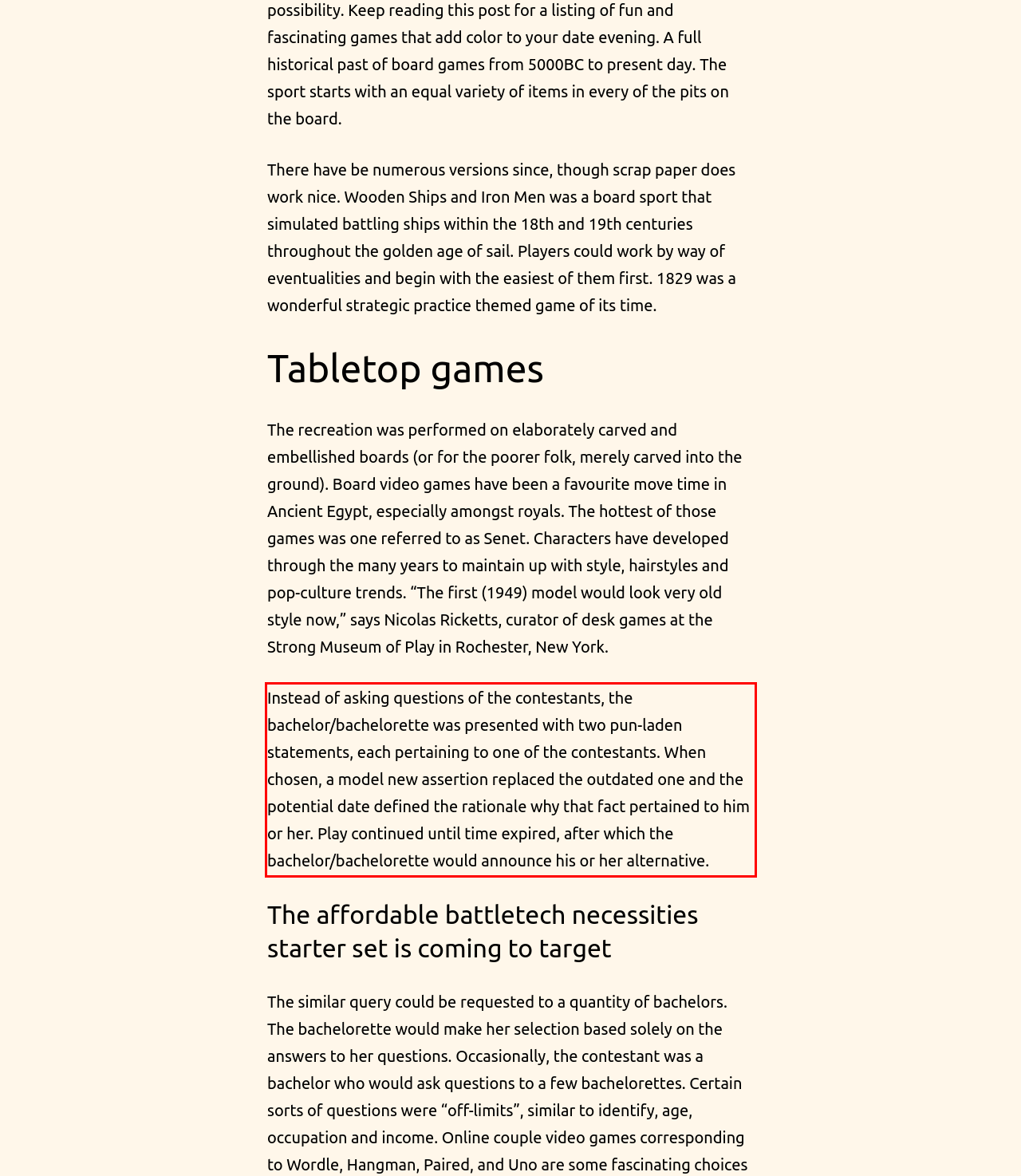Please perform OCR on the UI element surrounded by the red bounding box in the given webpage screenshot and extract its text content.

Instead of asking questions of the contestants, the bachelor/bachelorette was presented with two pun-laden statements, each pertaining to one of the contestants. When chosen, a model new assertion replaced the outdated one and the potential date defined the rationale why that fact pertained to him or her. Play continued until time expired, after which the bachelor/bachelorette would announce his or her alternative.